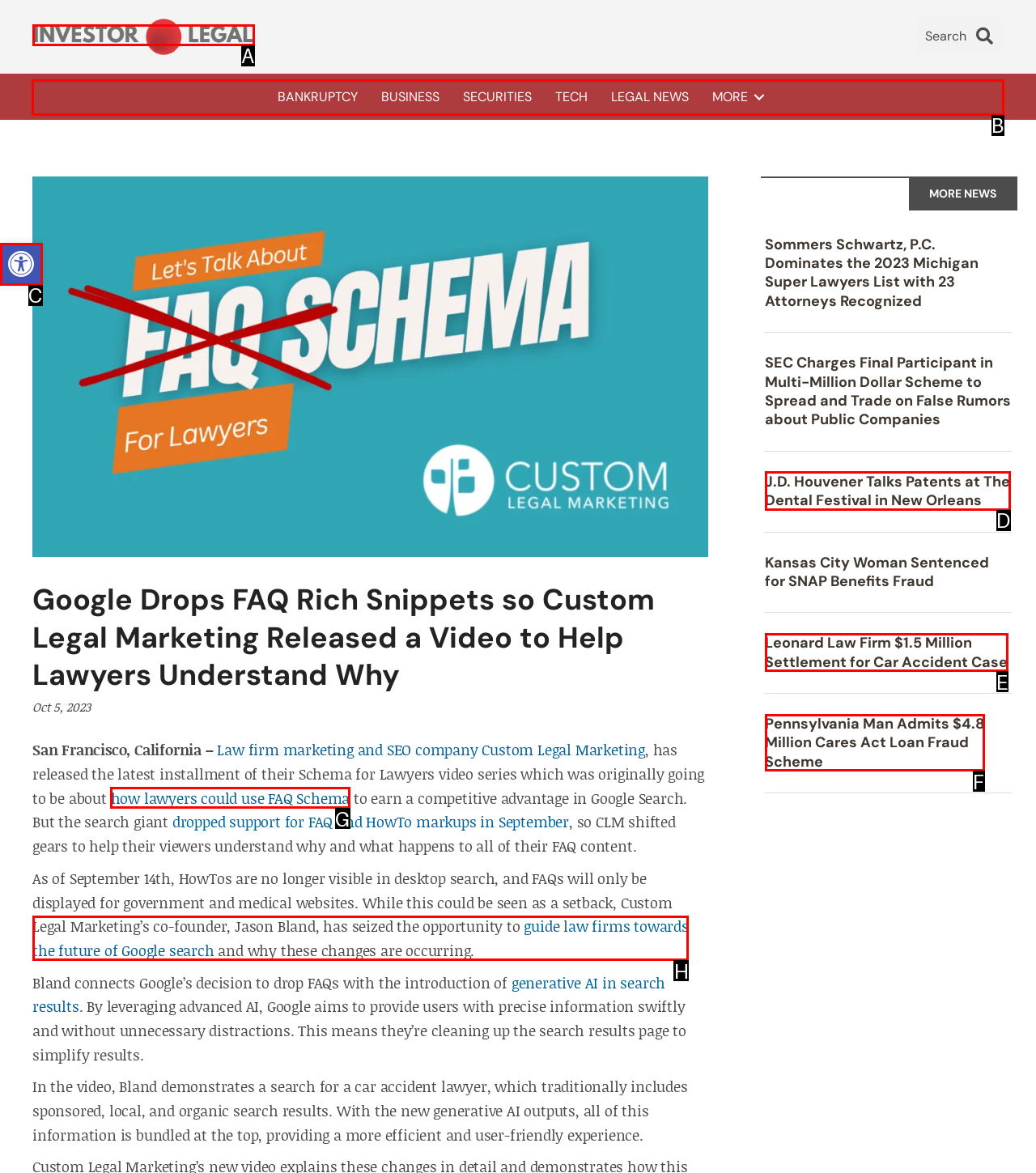Tell me which letter corresponds to the UI element that will allow you to Click on the menu. Answer with the letter directly.

B